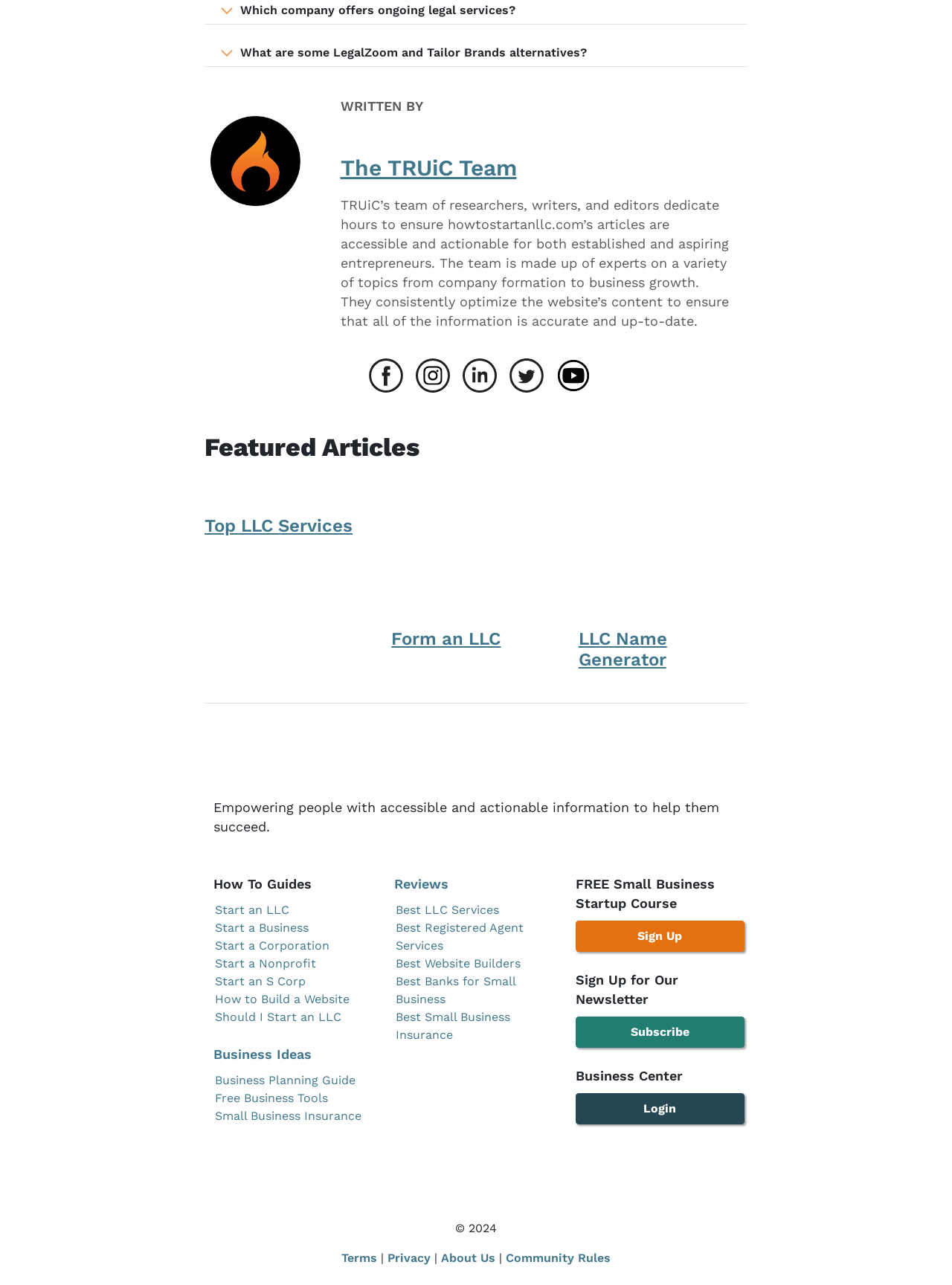What is the topic of the 'How To Guides' section?
Look at the image and respond with a one-word or short-phrase answer.

Business